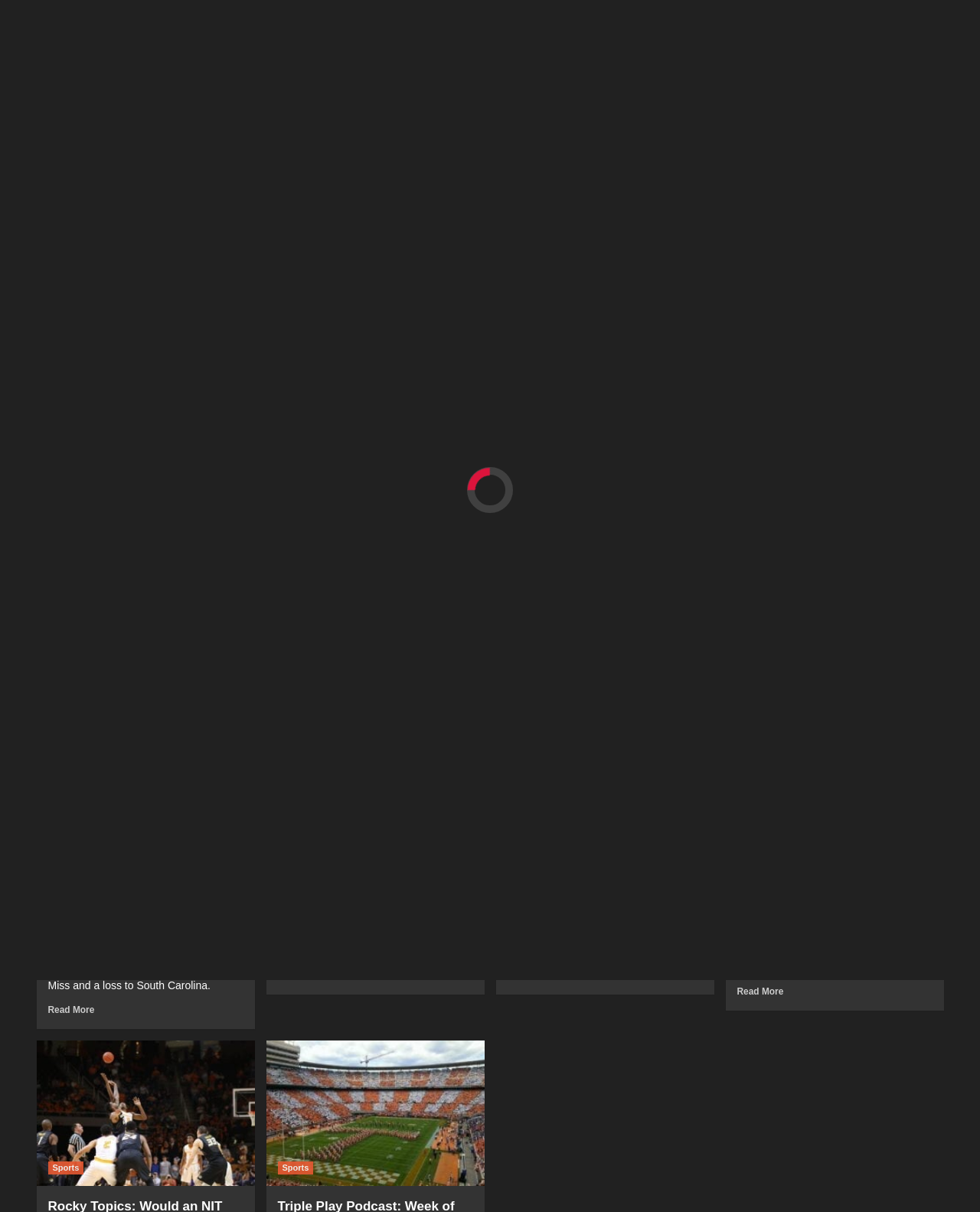Select the bounding box coordinates of the element I need to click to carry out the following instruction: "Click on the 'TNJN: Tennessee Journalist' link".

[0.037, 0.06, 0.271, 0.155]